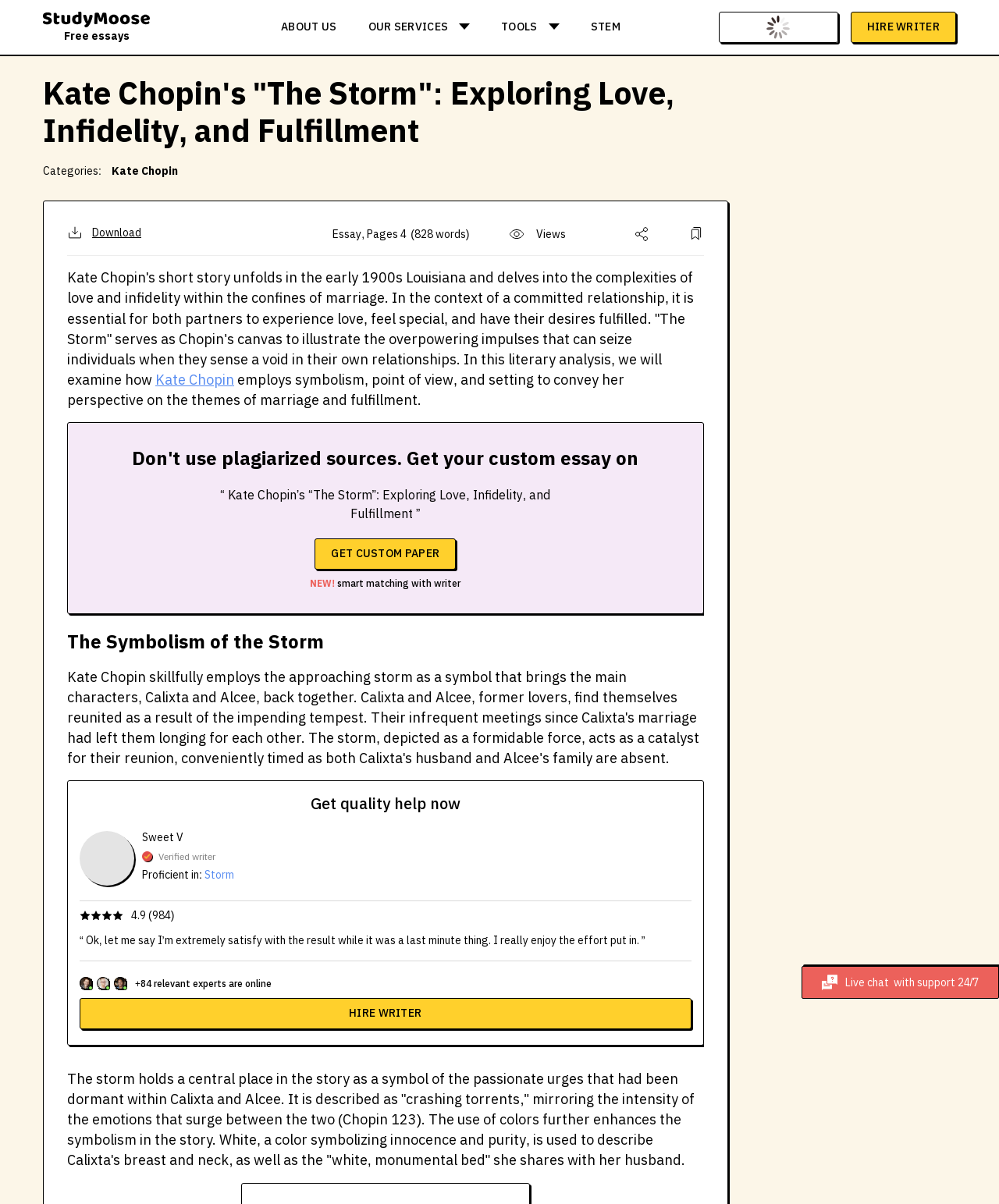Locate the bounding box of the UI element described in the following text: "Off-Road Trails for Beginners".

None